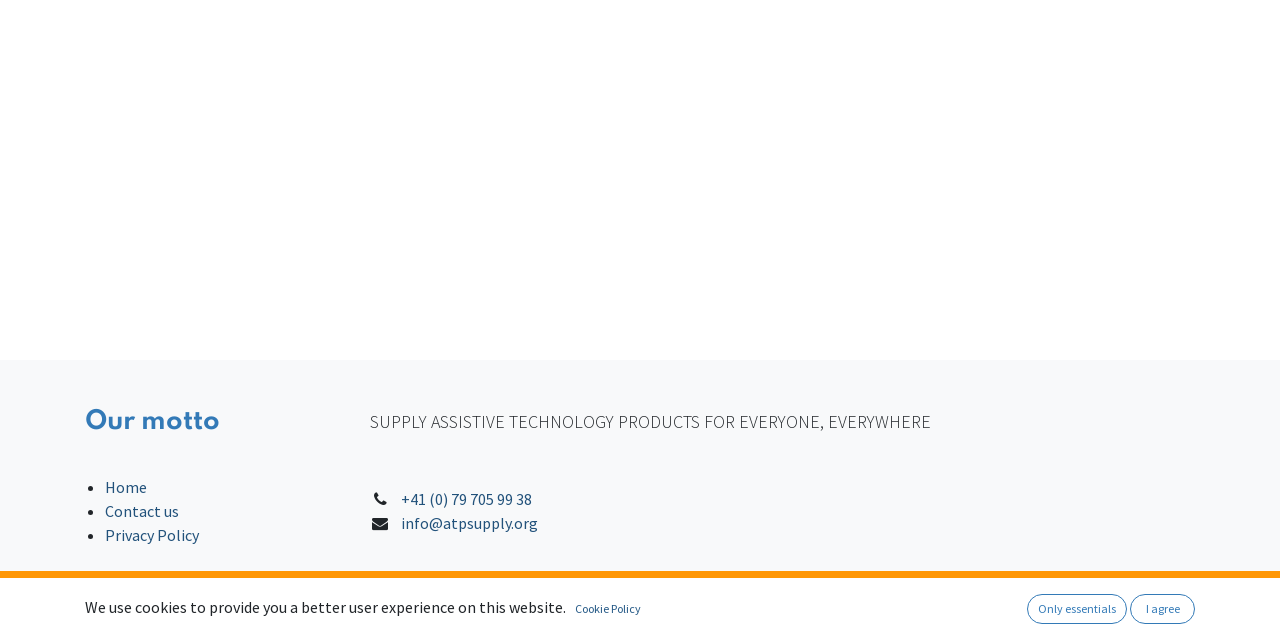Predict the bounding box of the UI element based on this description: "Open Source eCommerce".

[0.799, 0.93, 0.934, 0.961]